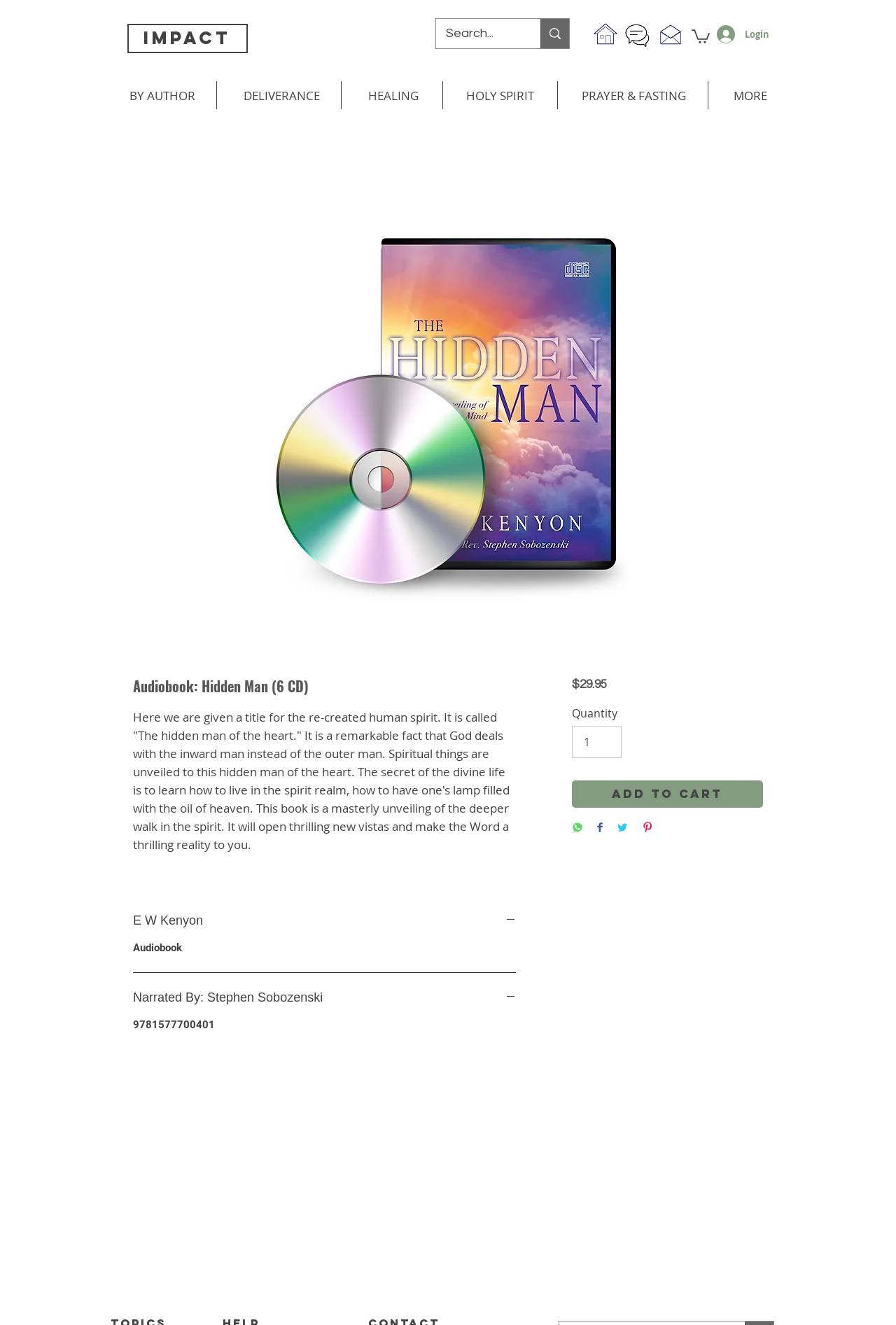Determine the bounding box coordinates of the UI element that matches the following description: "aria-label="Search..." name="q" placeholder="Search..."". The coordinates should be four float numbers between 0 and 1 in the format [left, top, right, bottom].

[0.498, 0.014, 0.57, 0.036]